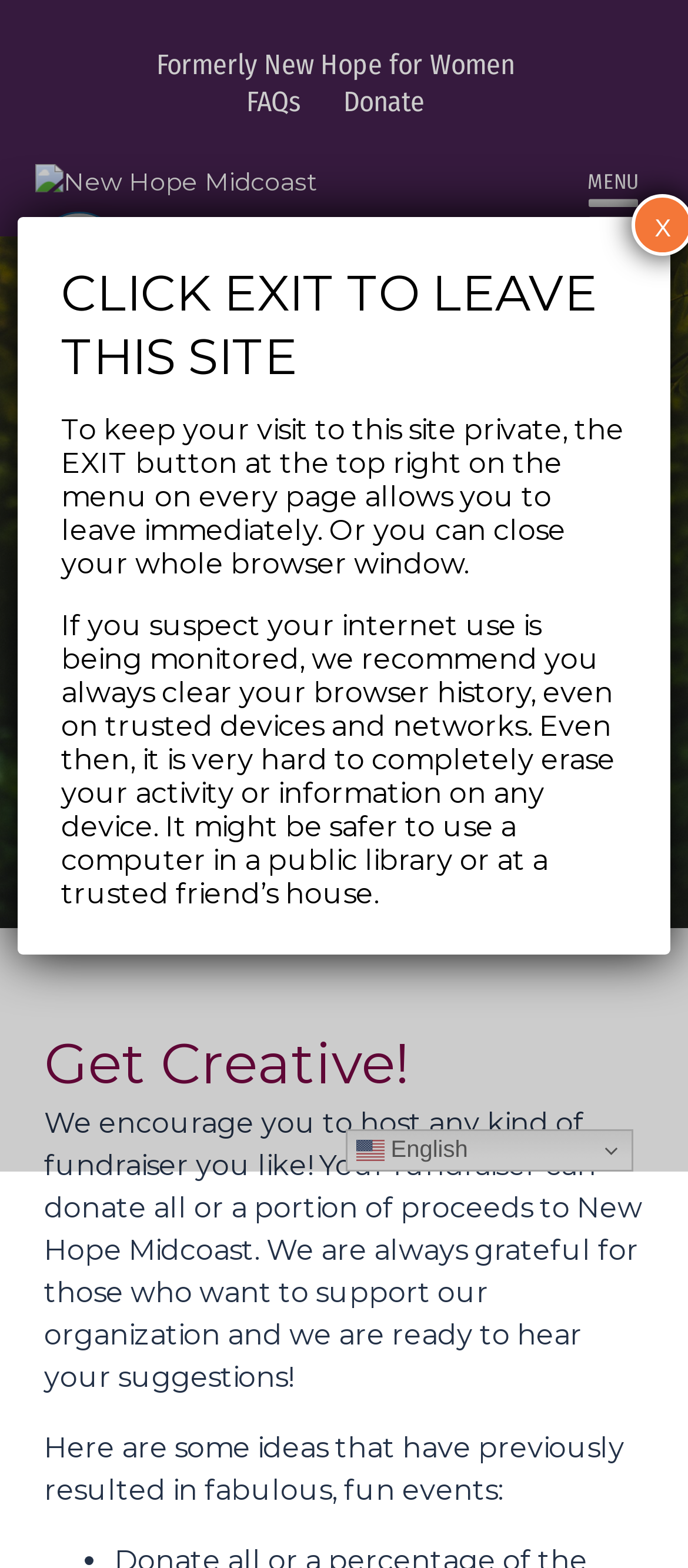From the screenshot, find the bounding box of the UI element matching this description: "Donate". Supply the bounding box coordinates in the form [left, top, right, bottom], each a float between 0 and 1.

[0.473, 0.055, 0.642, 0.075]